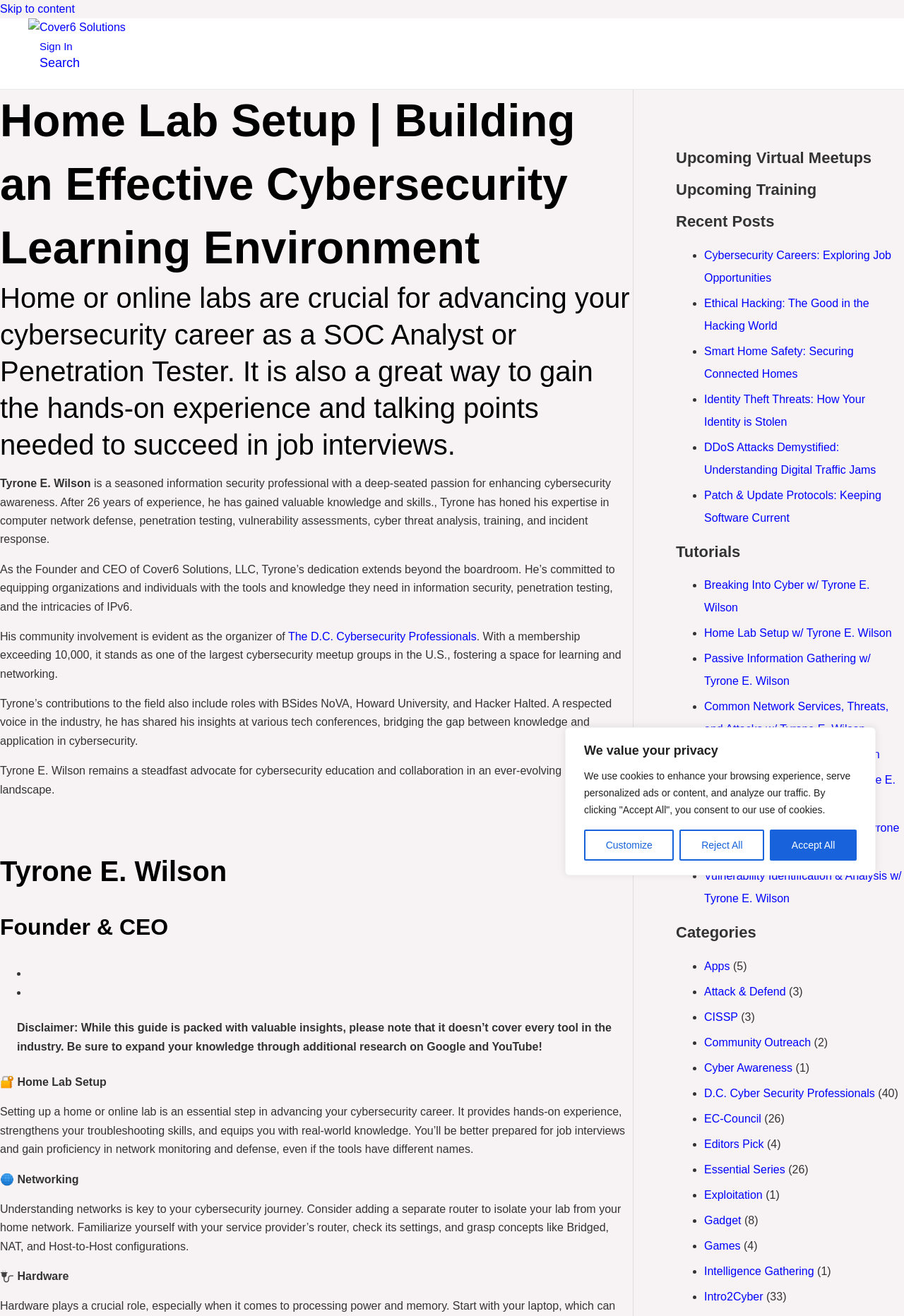Provide a one-word or brief phrase answer to the question:
Who is the founder and CEO of Cover6 Solutions?

Tyrone E. Wilson